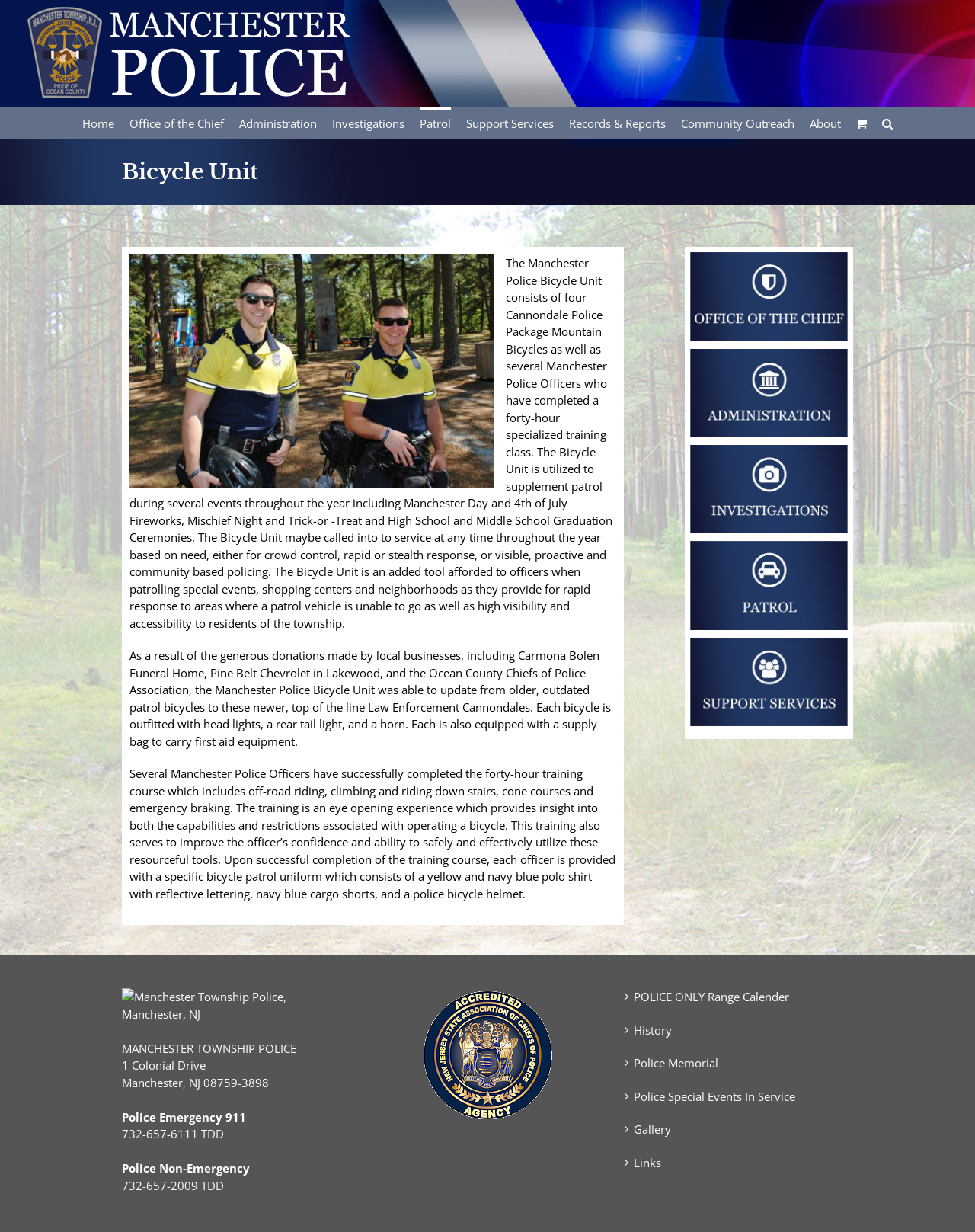Find the bounding box coordinates of the area to click in order to follow the instruction: "Go to the top of the page".

[0.904, 0.77, 0.941, 0.792]